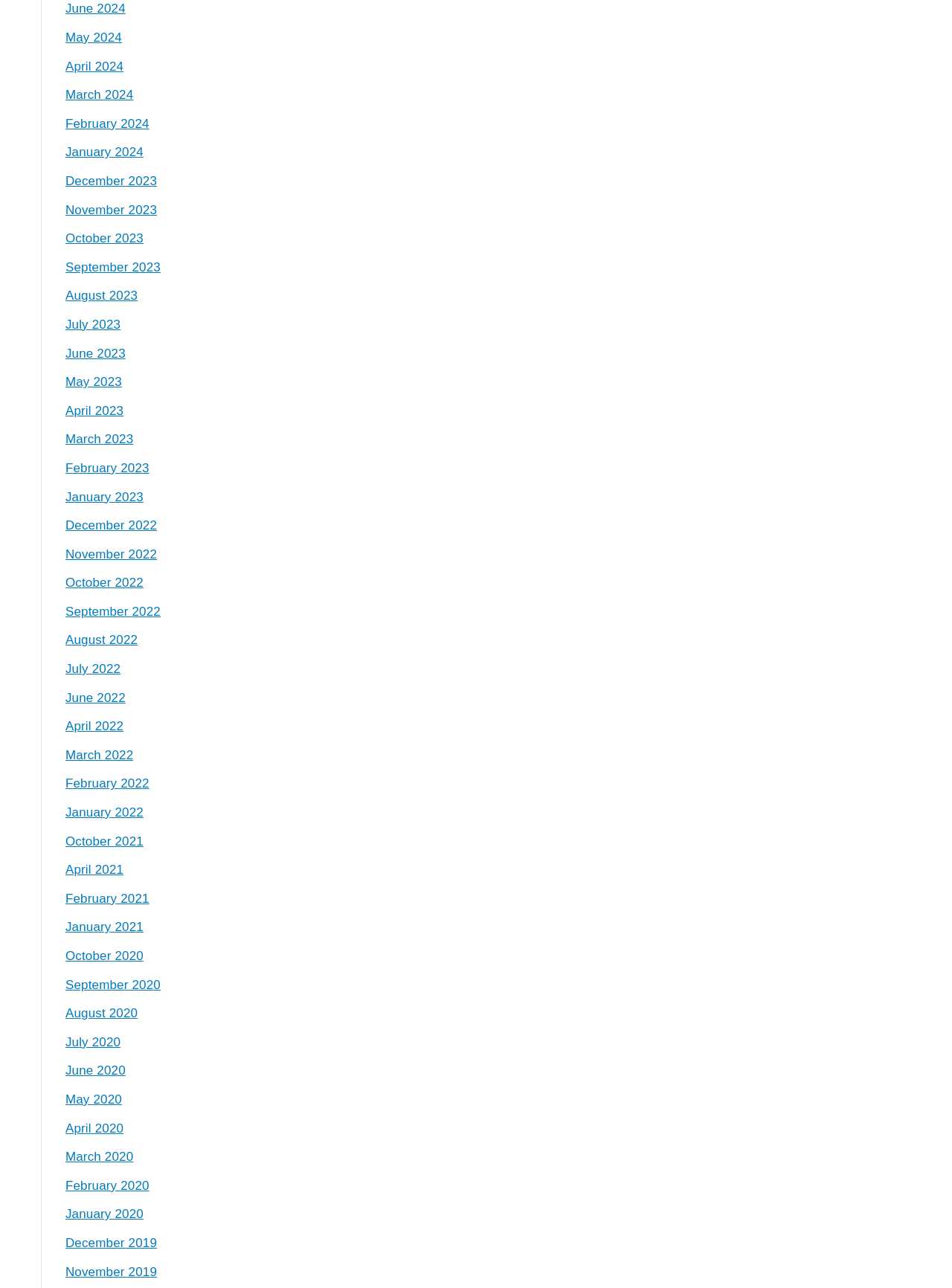Specify the bounding box coordinates of the element's region that should be clicked to achieve the following instruction: "View October 2020". The bounding box coordinates consist of four float numbers between 0 and 1, in the format [left, top, right, bottom].

[0.069, 0.734, 0.151, 0.751]